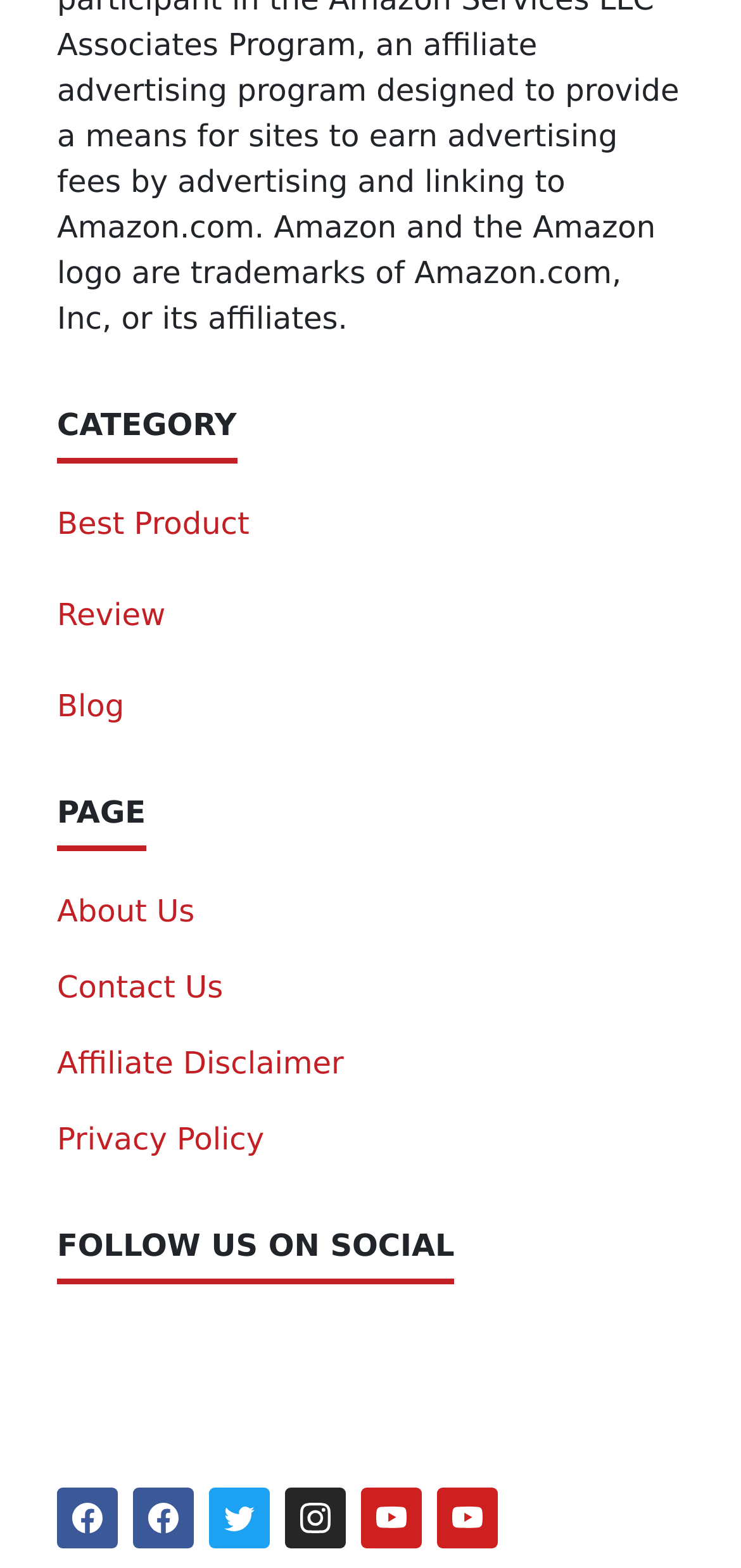How many social media platforms are listed?
Based on the screenshot, provide a one-word or short-phrase response.

4